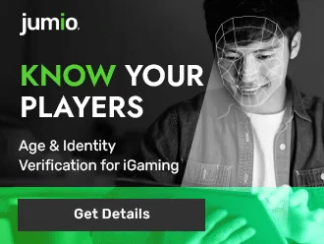Provide a comprehensive description of the image.

The image promotes Jumio's solutions focused on age and identity verification for the online gaming industry. It features a man engaged with a digital interface that utilizes facial recognition technology, symbolizing the importance of security and trust in iGaming. The prominent text reads "KNOW YOUR PLAYERS," emphasizing the need for businesses to accurately verify user identities to enhance player safety and compliance. Below, a call-to-action button labeled "Get Details" encourages viewers to learn more about Jumio's offerings, reflecting the company's commitment to providing innovative verification solutions in the gaming sector. The green and black color scheme underscores a modern, tech-driven approach to online gaming security.